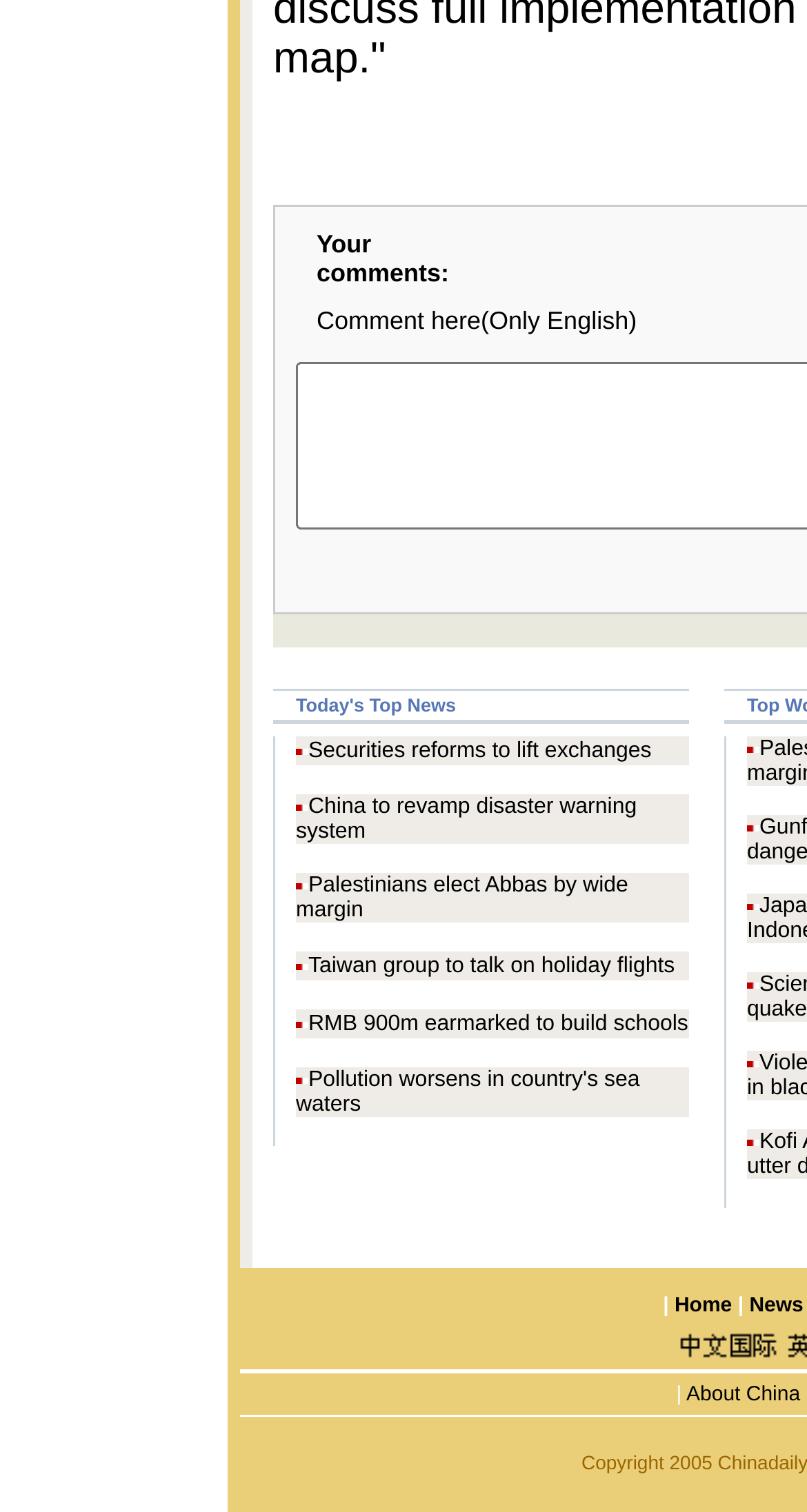Determine the bounding box coordinates of the region I should click to achieve the following instruction: "Click on 'Securities reforms to lift exchanges'". Ensure the bounding box coordinates are four float numbers between 0 and 1, i.e., [left, top, right, bottom].

[0.382, 0.488, 0.807, 0.505]